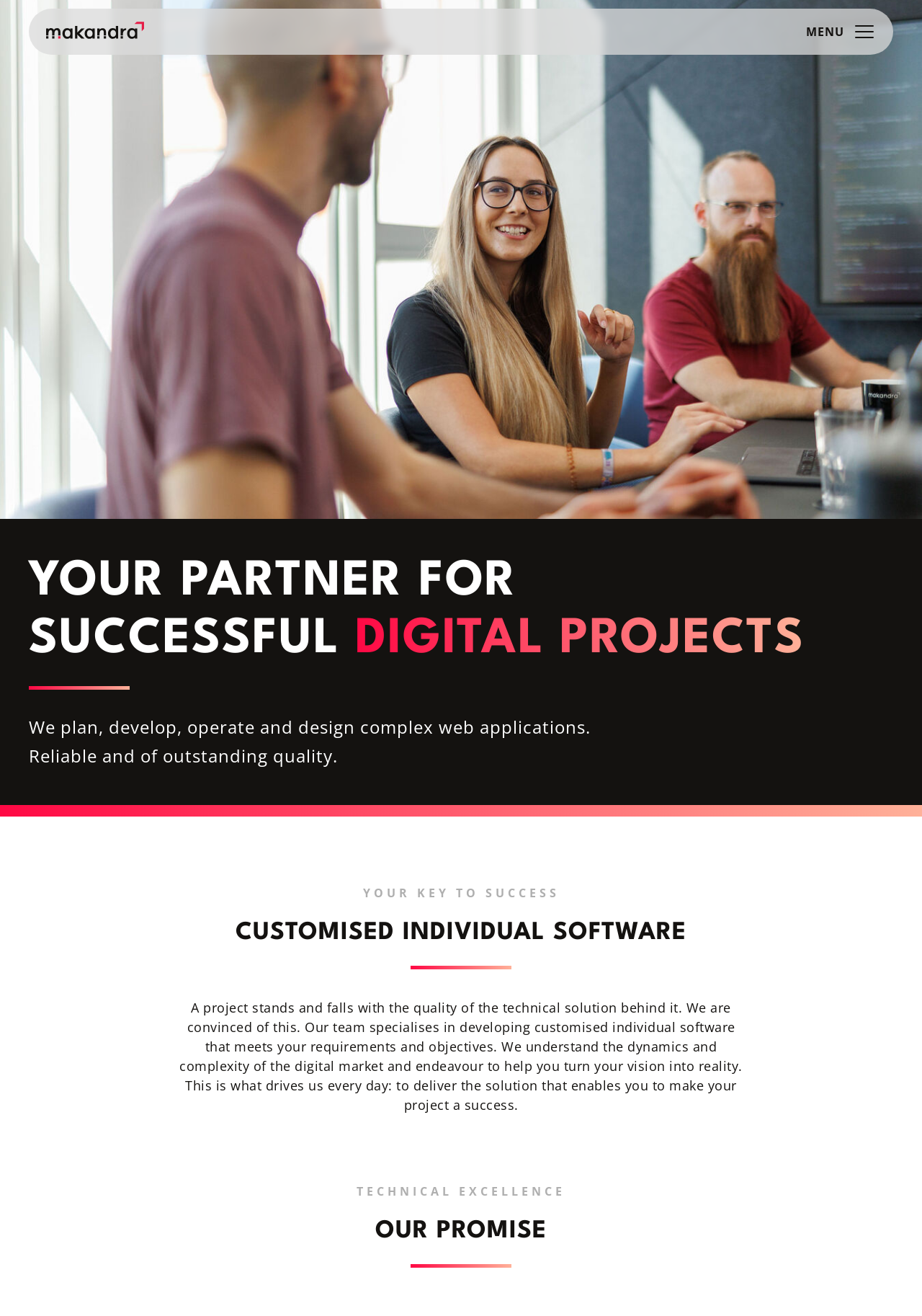Locate and extract the text of the main heading on the webpage.

YOUR PARTNER FOR SUCCESSFUL DIGITAL PROJECTS